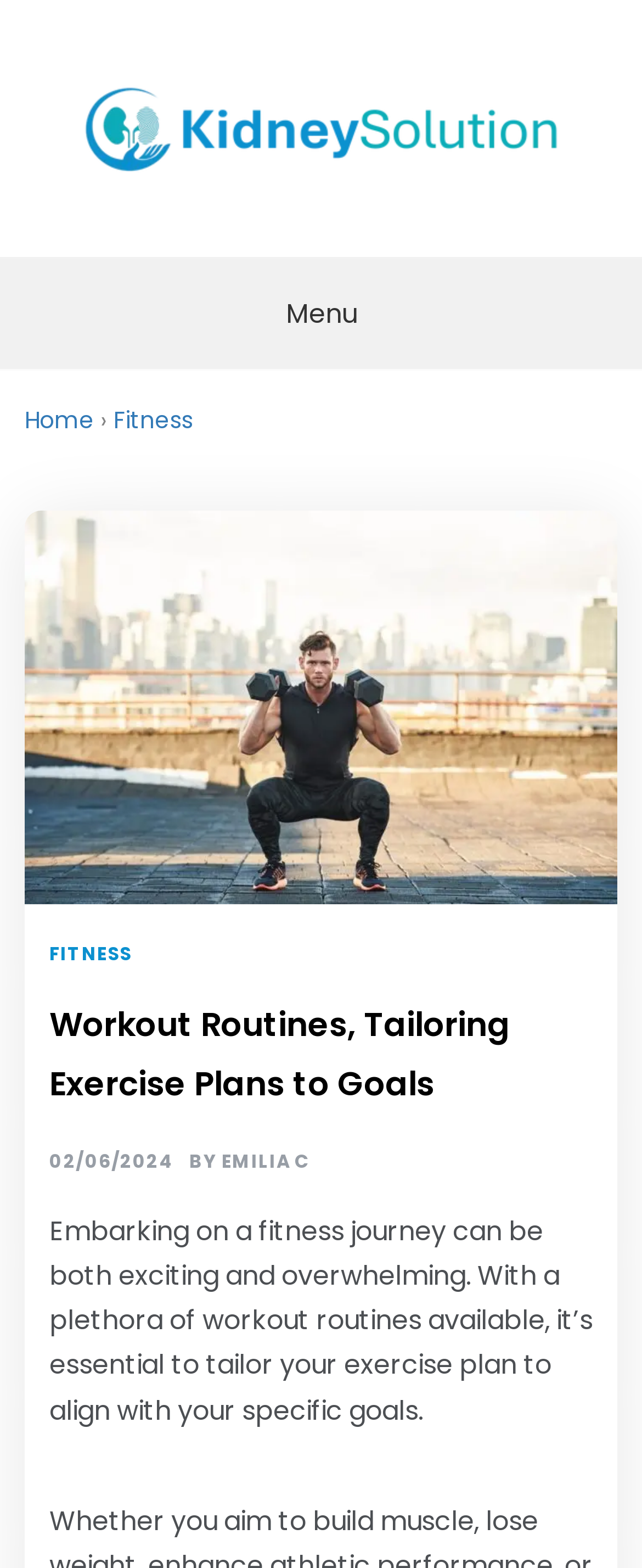Using the given description, provide the bounding box coordinates formatted as (top-left x, top-left y, bottom-right x, bottom-right y), with all values being floating point numbers between 0 and 1. Description: parent_node: KIDNEY SOLUTION

[0.131, 0.069, 0.869, 0.093]